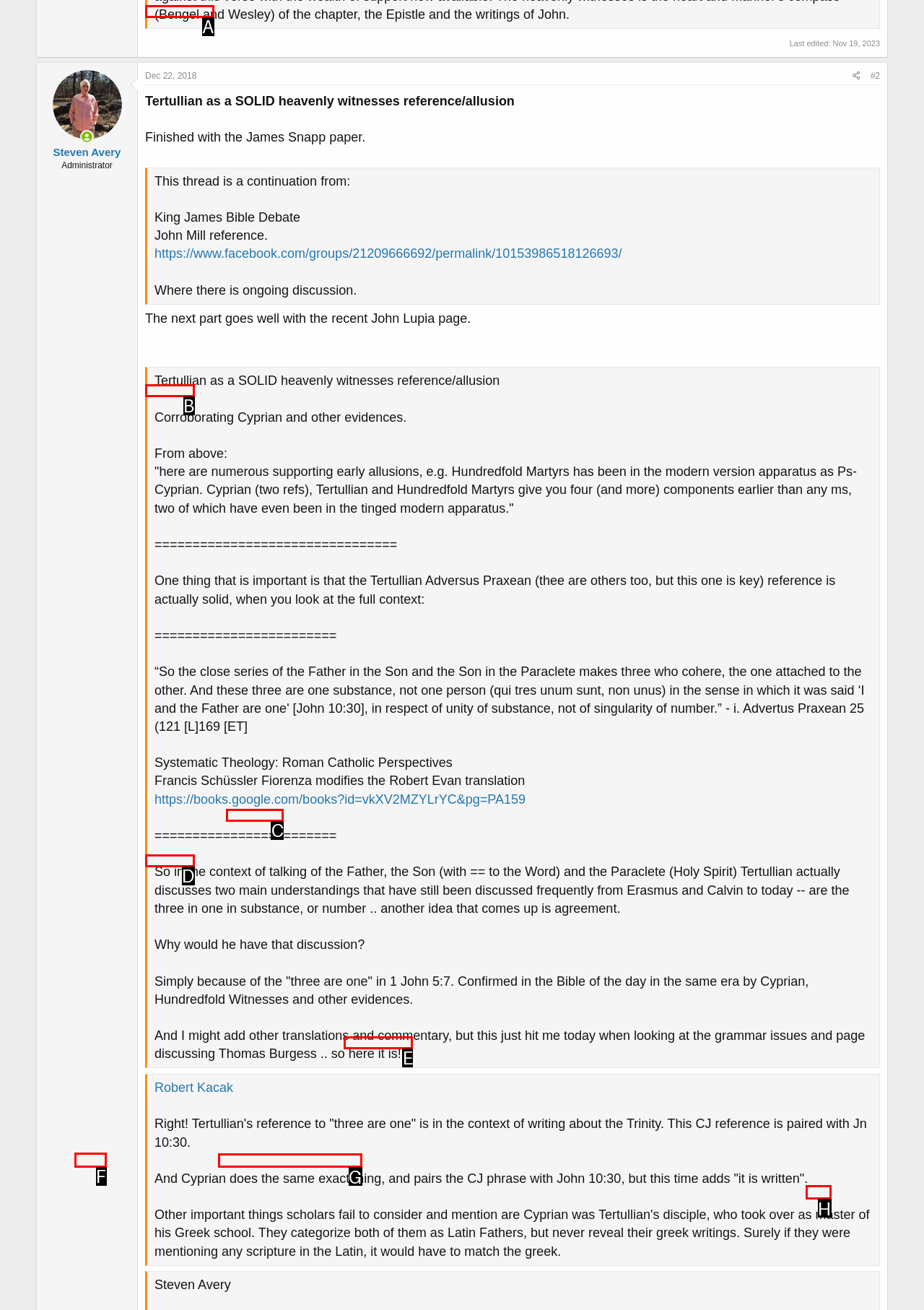Which HTML element should be clicked to complete the following task: Click on the 'Forums' link?
Answer with the letter corresponding to the correct choice.

F